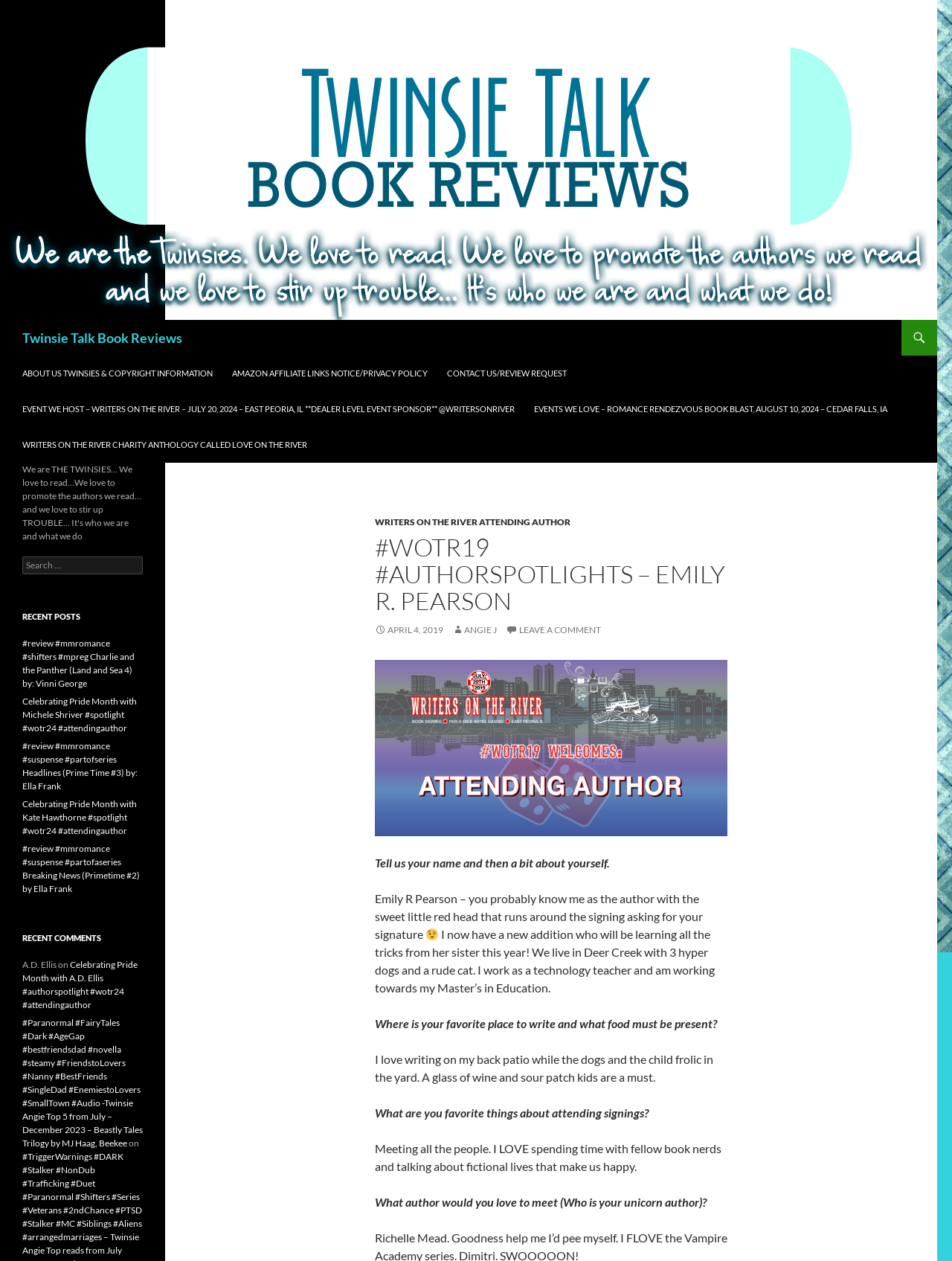Using the details in the image, give a detailed response to the question below:
What is the favorite food of the author while writing?

According to the webpage, the author's favorite food to have while writing is sour patch kids, as stated in the text 'A glass of wine and sour patch kids are a must'.